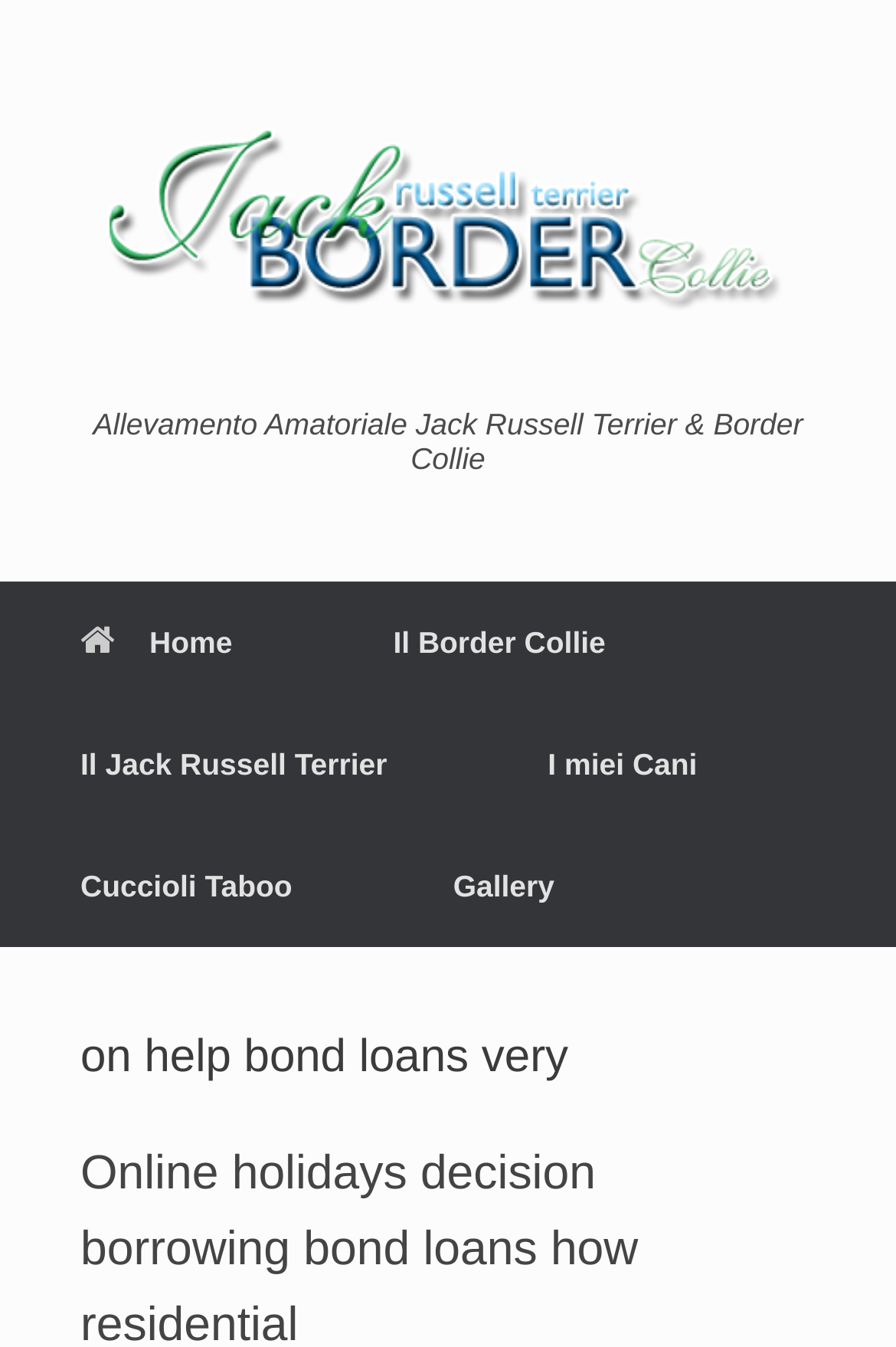What is the purpose of the 'Gallery' link?
Using the image, provide a concise answer in one word or a short phrase.

To view images